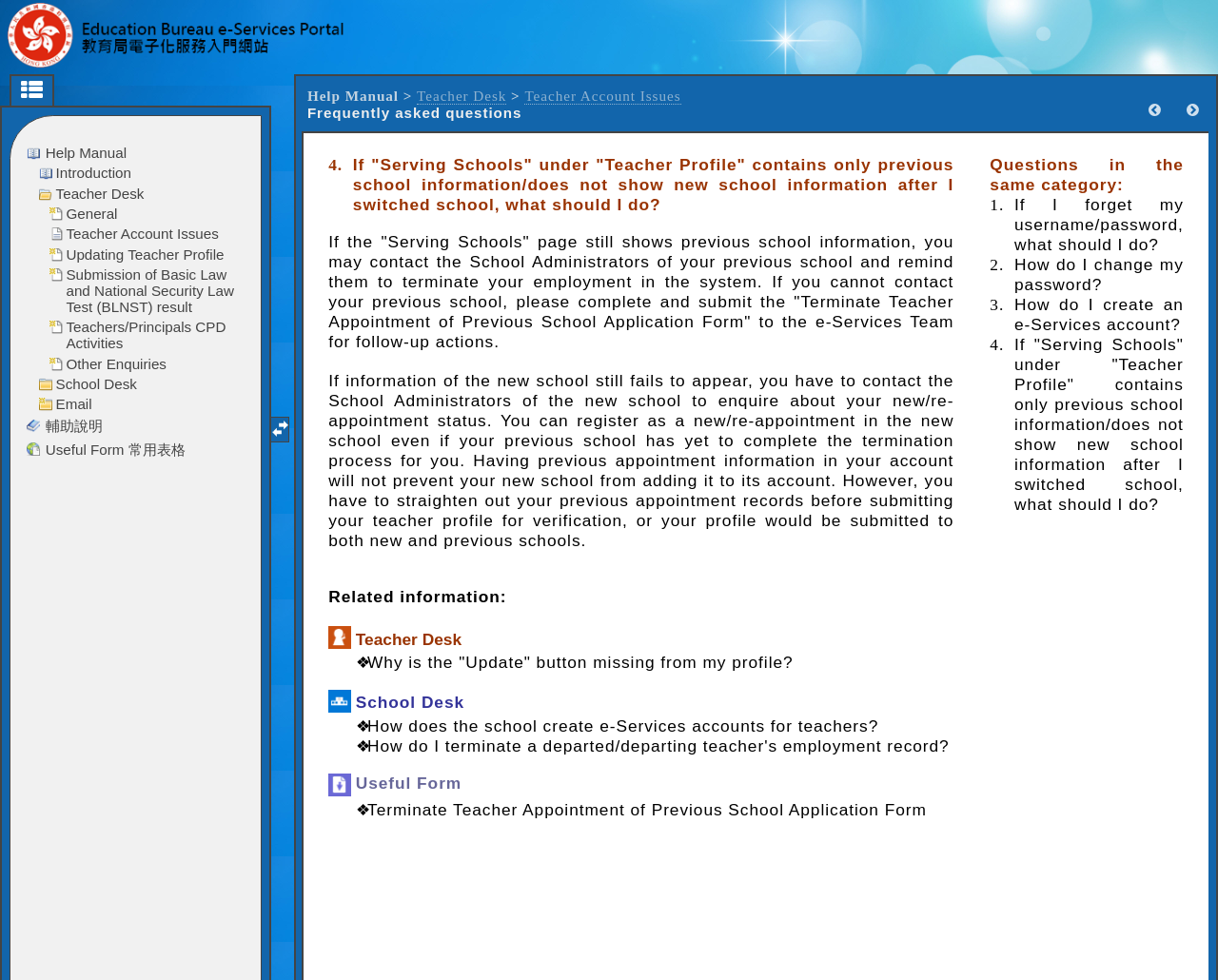How many links are there in the 'Related information' section?
Answer the question based on the image using a single word or a brief phrase.

4